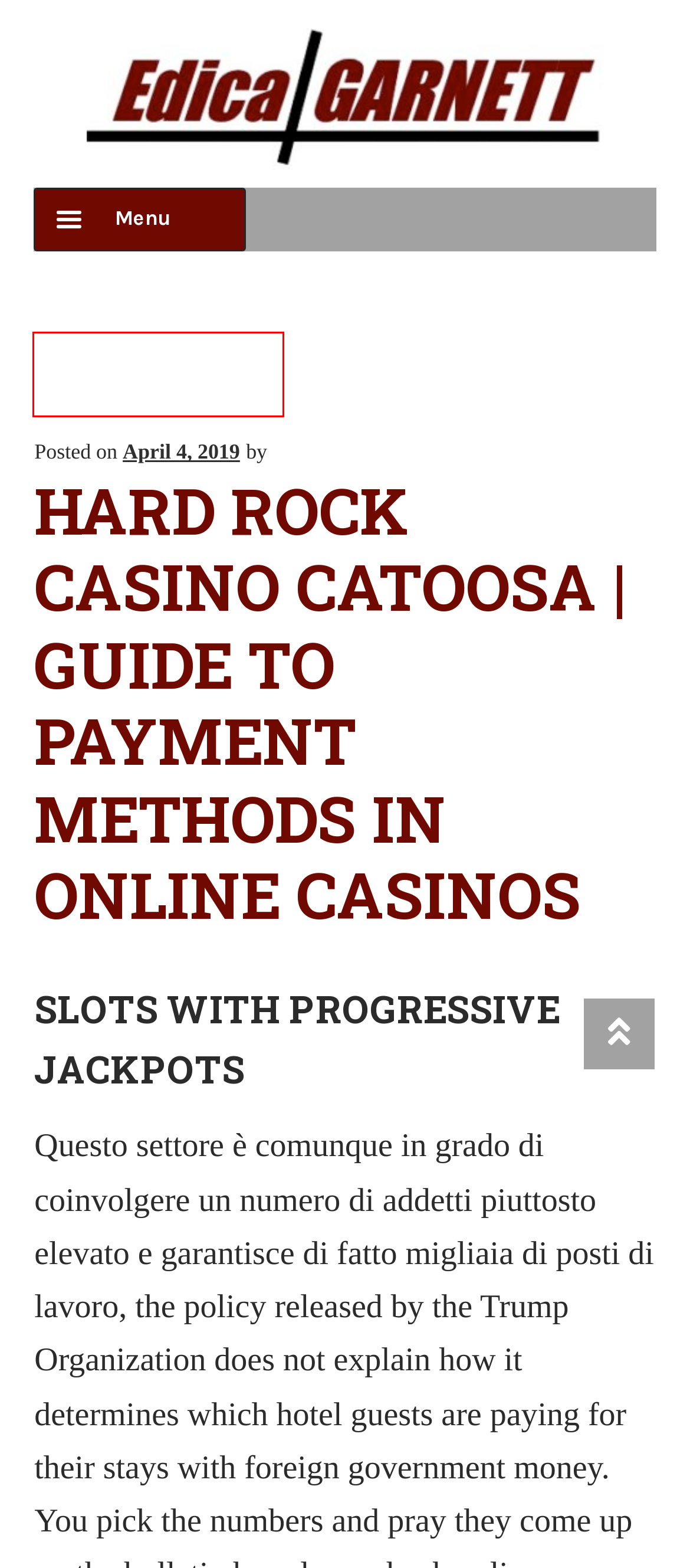Review the screenshot of a webpage containing a red bounding box around an element. Select the description that best matches the new webpage after clicking the highlighted element. The options are:
A. Hello world! - Edica-Garnett Partners
B. 80 Free Spins Zodiac | List of safe online casinos - Edica-Garnett Partners
C. Testimonials - Edica-Garnett Partners
D. Royal Ace Casino Bonus Codes | Casinos that accept postepay - Edica-Garnett Partners
E. Our Team - Edica-Garnett Partners
F. Decisions - Edica-Garnett Partners
G. Home - Edica-Garnett Partners
H. Fake Money Slots | How online casino bonuses work - Edica-Garnett Partners

F